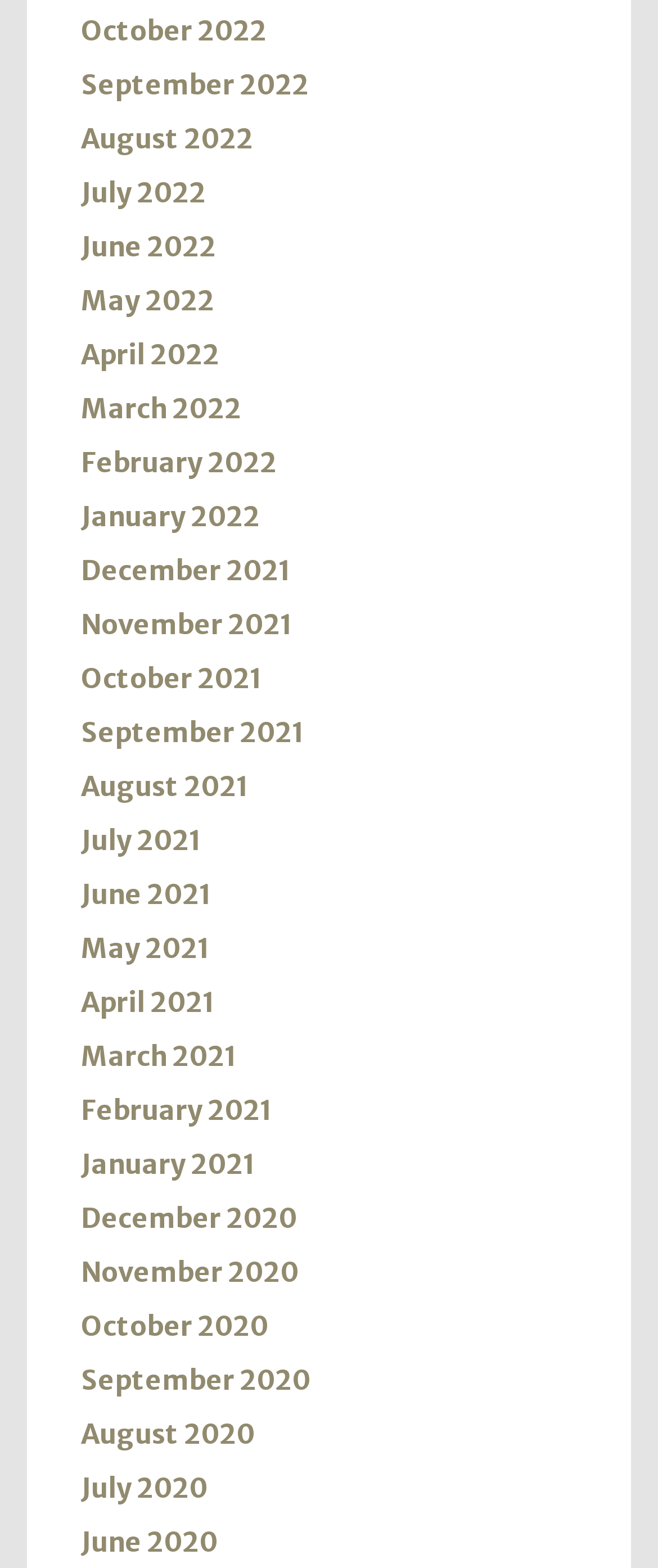Answer succinctly with a single word or phrase:
How many links are there in total?

38